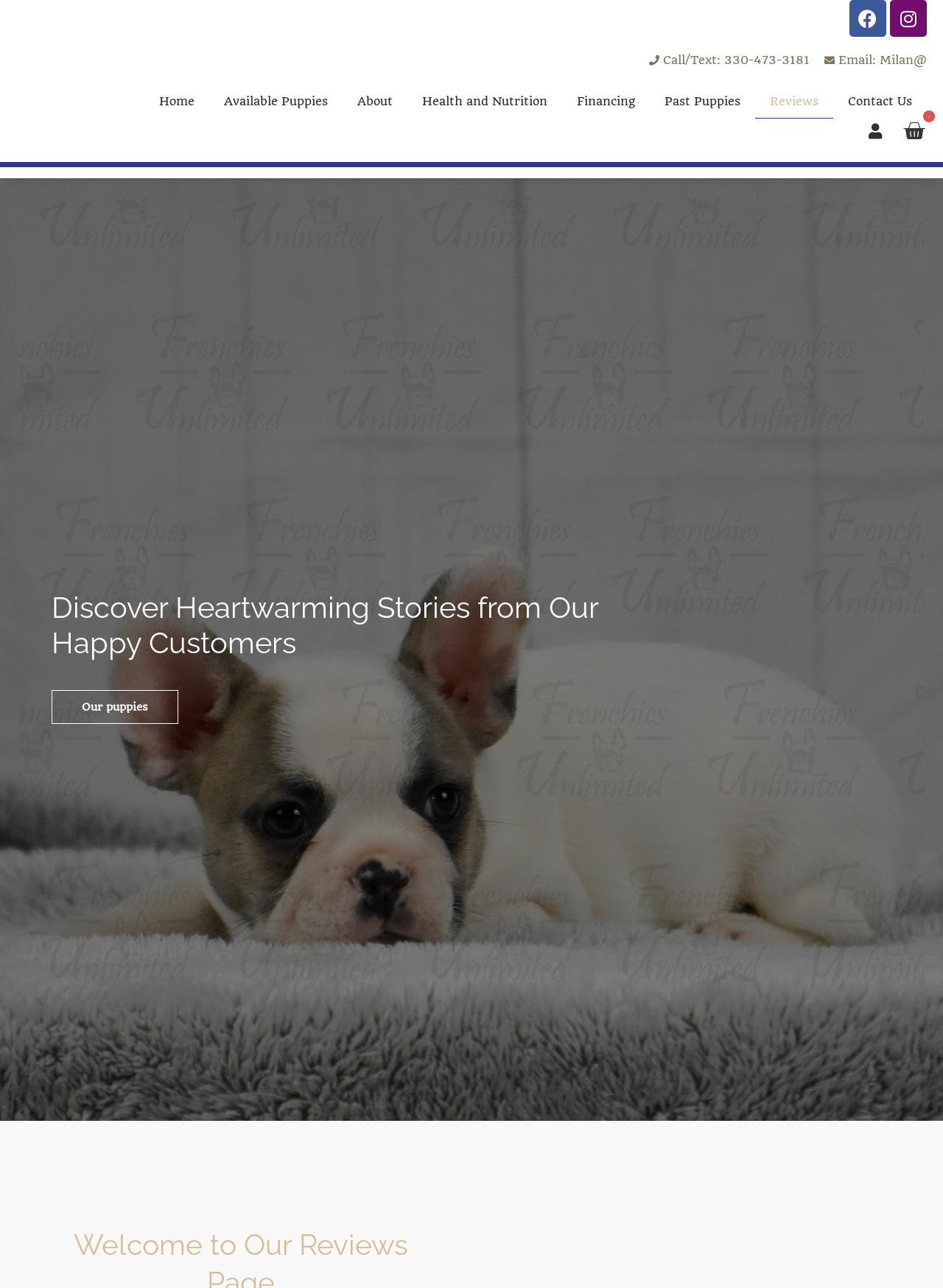Answer the question in one word or a short phrase:
How many navigation links are on the top of the webpage?

8